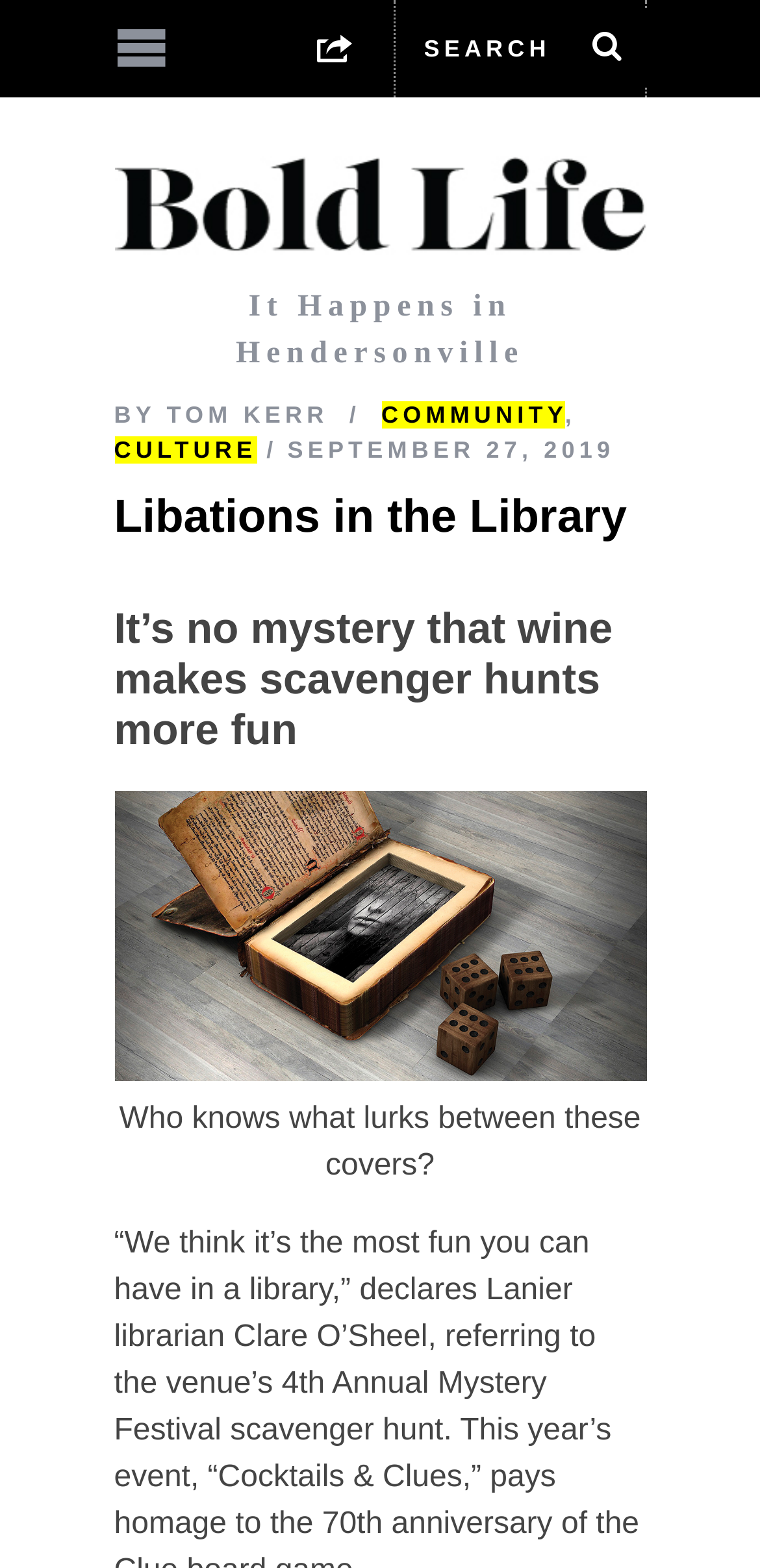Provide an in-depth caption for the elements present on the webpage.

The webpage is about an article titled "Libations in the Library" from Bold Life. At the top, there is a search bar with a textbox and a search button, accompanied by a "SEARCH" label. To the left of the search bar, there are three links, including a logo link and a link to "Bold Life - It Happens in Hendersonville" with an associated image.

Below the search bar, there is a header section with a "BY" label, followed by a link to the author "TOM KERR", and two category links, "COMMUNITY" and "CULTURE", separated by a comma. The publication date "SEPTEMBER 27, 2019" is also displayed in this section.

The main article title "Libations in the Library" is a heading that follows, and then a subheading "It’s no mystery that wine makes scavenger hunts more fun" is displayed. The article content is accompanied by a figure with a caption "Who knows what lurks between these covers?"